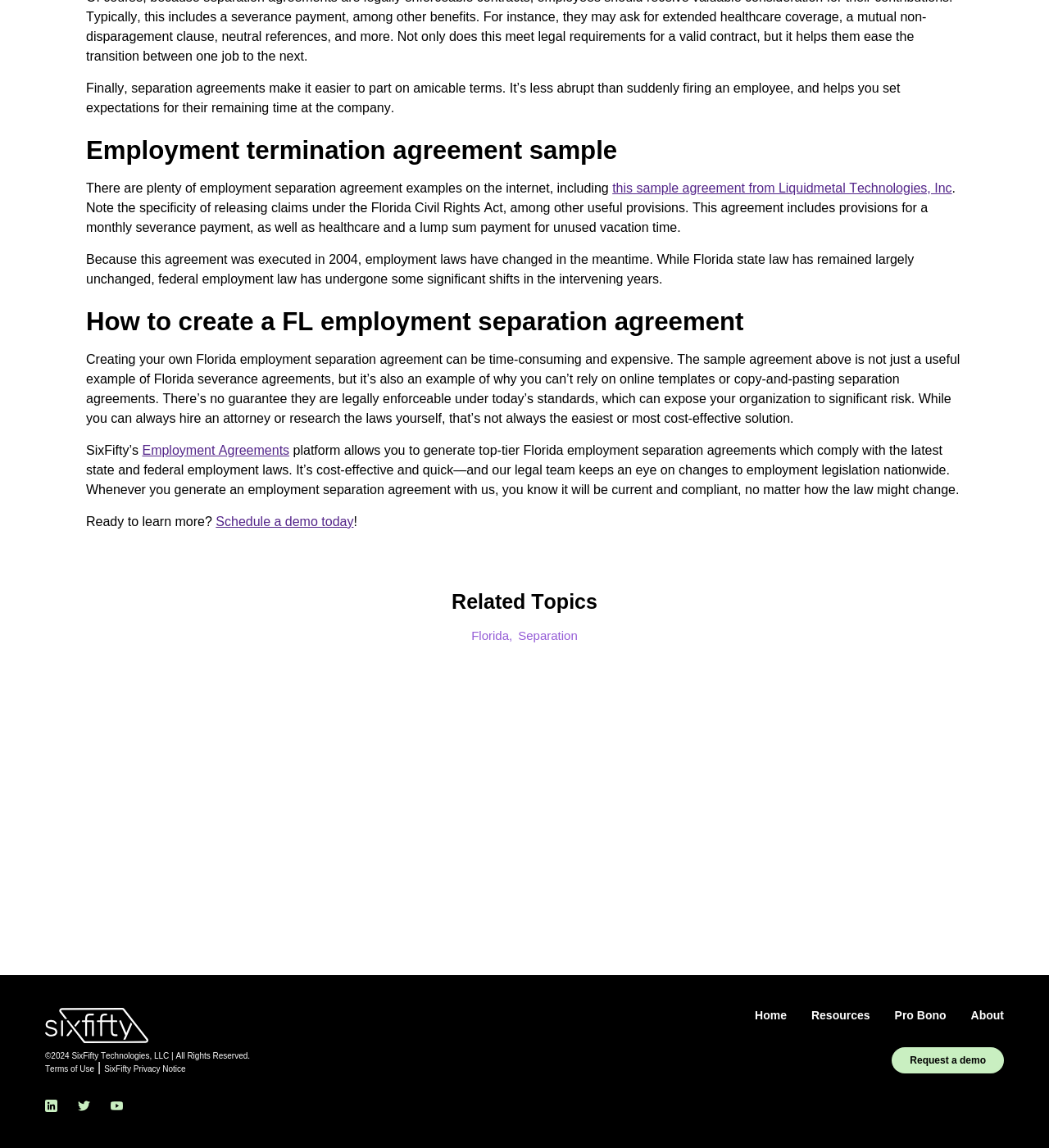Locate the bounding box coordinates of the region to be clicked to comply with the following instruction: "Read about related topics on Florida and separation". The coordinates must be four float numbers between 0 and 1, in the form [left, top, right, bottom].

[0.449, 0.547, 0.551, 0.56]